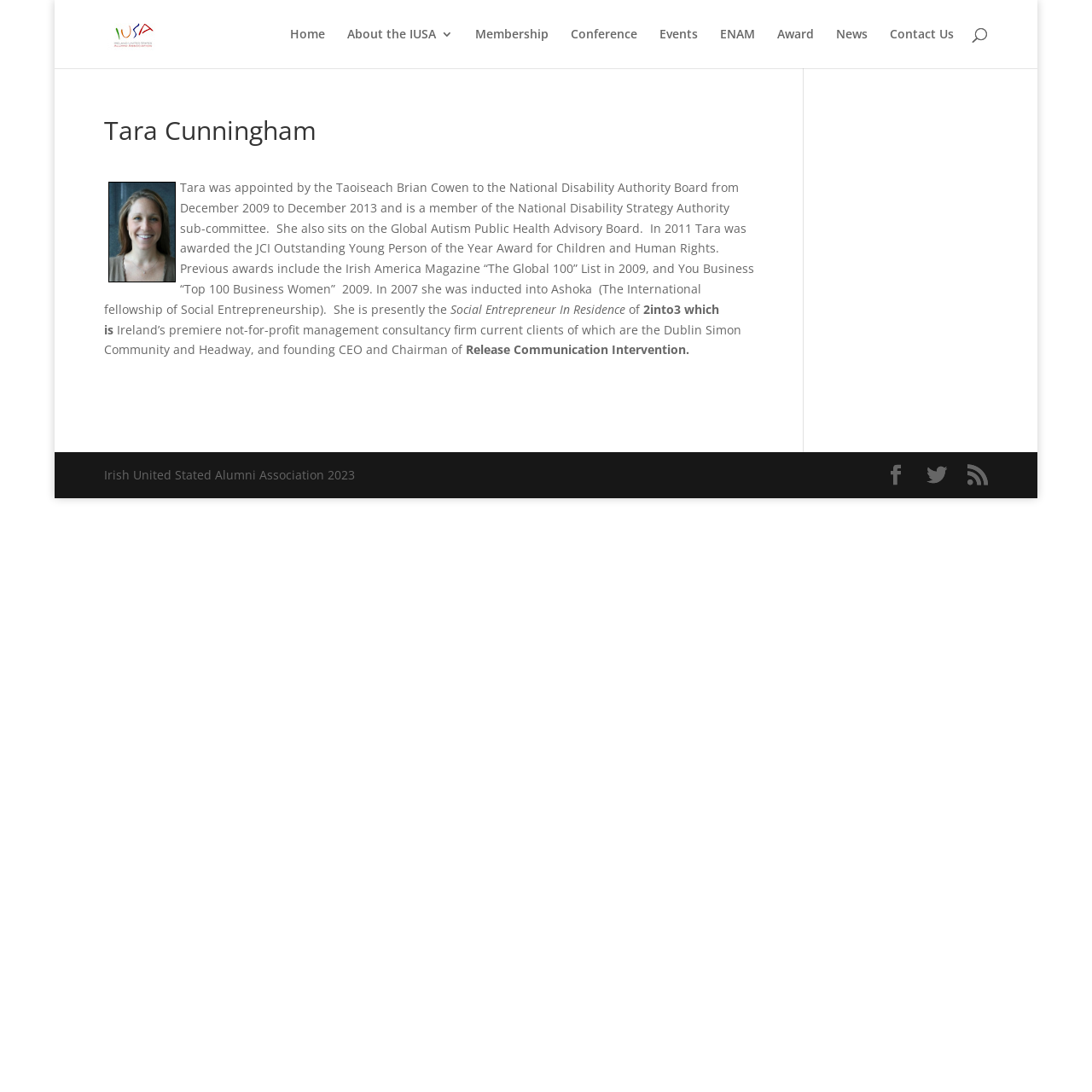Given the description of the UI element: "alt="Irish US Alumni"", predict the bounding box coordinates in the form of [left, top, right, bottom], with each value being a float between 0 and 1.

[0.098, 0.022, 0.146, 0.037]